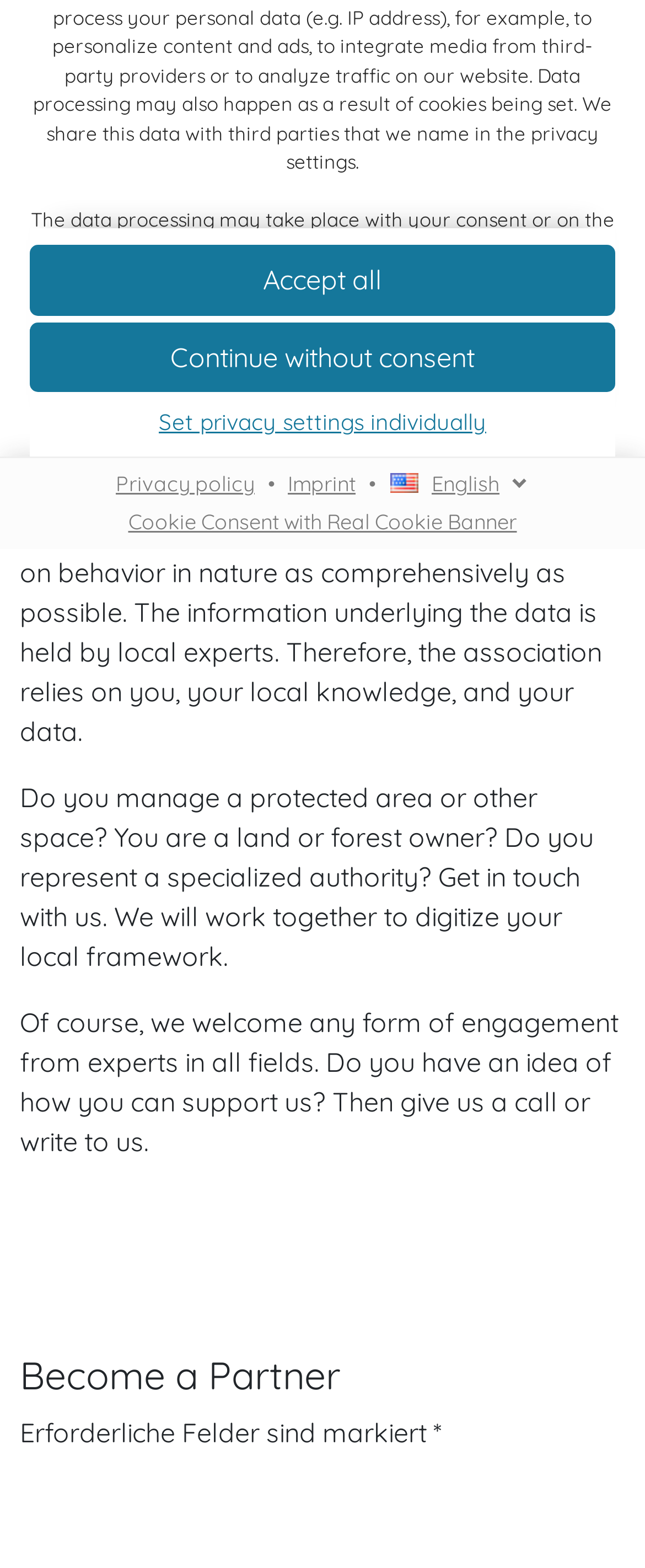Provide the bounding box coordinates for the specified HTML element described in this description: "Set privacy settings individually". The coordinates should be four float numbers ranging from 0 to 1, in the format [left, top, right, bottom].

[0.046, 0.254, 0.954, 0.285]